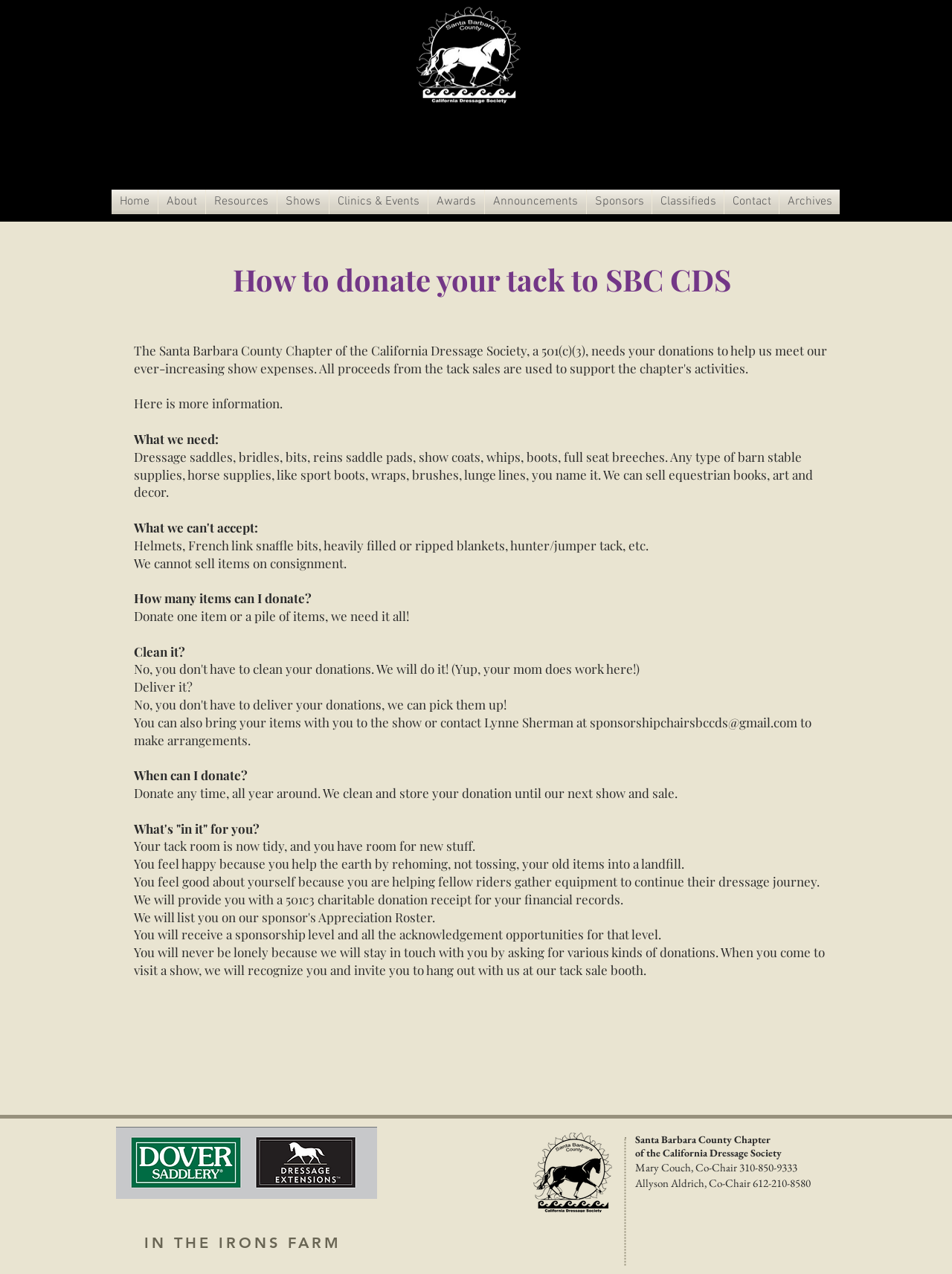Please identify the bounding box coordinates of the element on the webpage that should be clicked to follow this instruction: "Click the 'About' link". The bounding box coordinates should be given as four float numbers between 0 and 1, formatted as [left, top, right, bottom].

[0.166, 0.149, 0.216, 0.168]